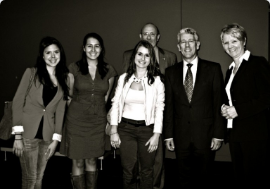What is the tone of the individuals in the image?
Using the image as a reference, answer the question with a short word or phrase.

Warm